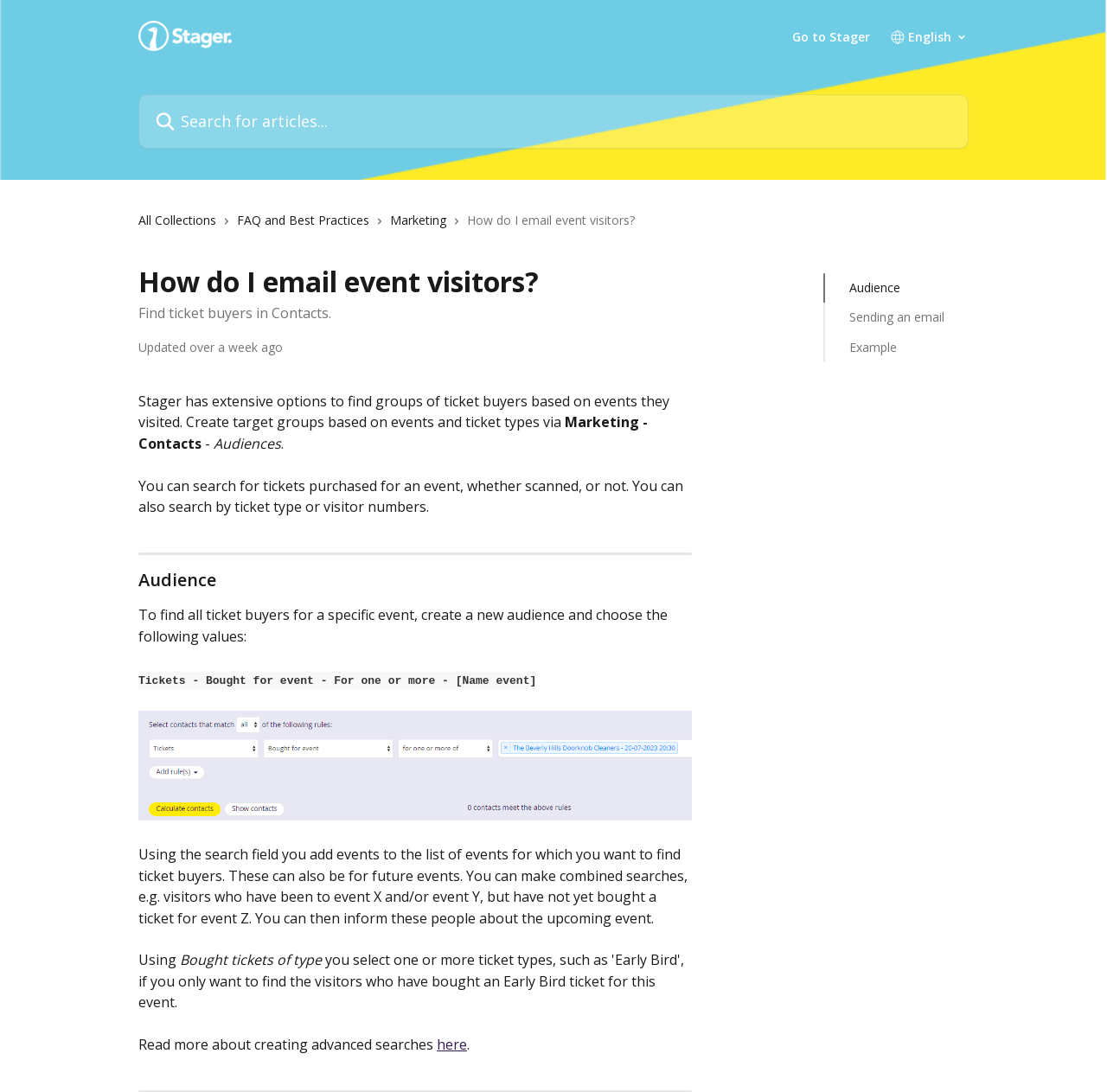Answer this question in one word or a short phrase: What is the purpose of the 'Audience' link?

Find ticket buyers